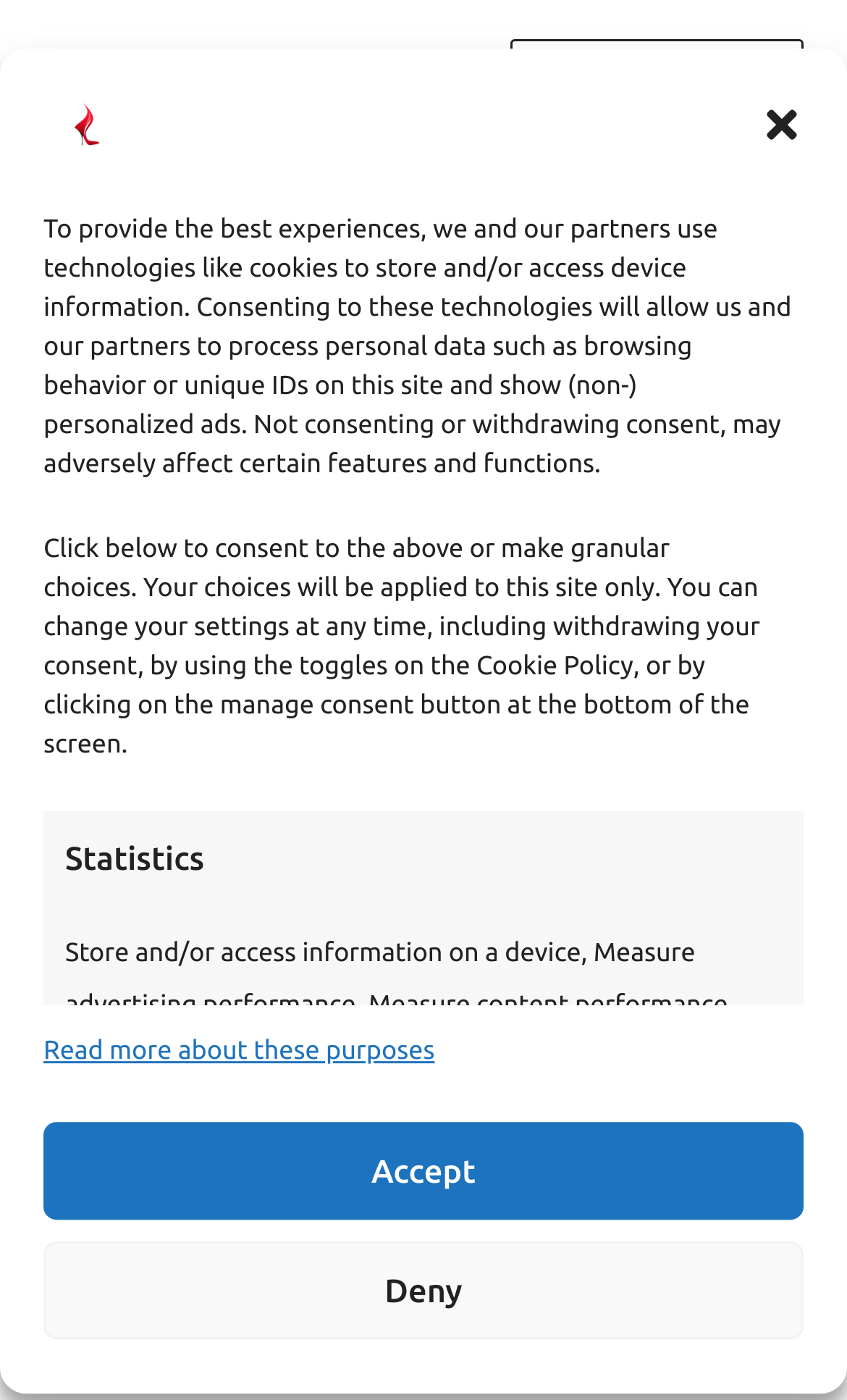Using the format (top-left x, top-left y, bottom-right x, bottom-right y), provide the bounding box coordinates for the described UI element. All values should be floating point numbers between 0 and 1: parent_node: Search for: aria-label="Search" value="Search"

[0.88, 0.029, 0.947, 0.094]